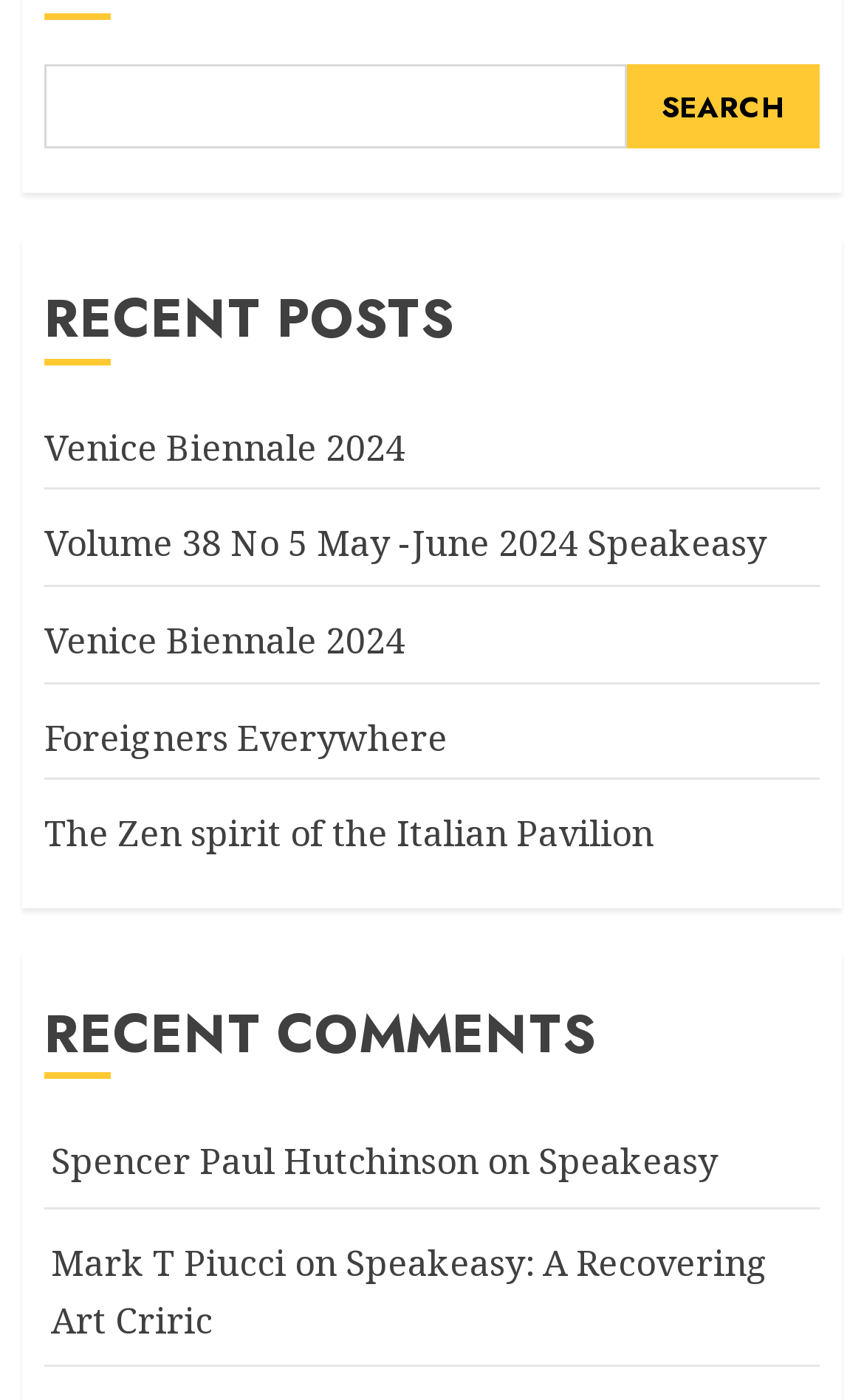Can you find the bounding box coordinates for the element that needs to be clicked to execute this instruction: "search for something"? The coordinates should be given as four float numbers between 0 and 1, i.e., [left, top, right, bottom].

[0.051, 0.046, 0.724, 0.106]